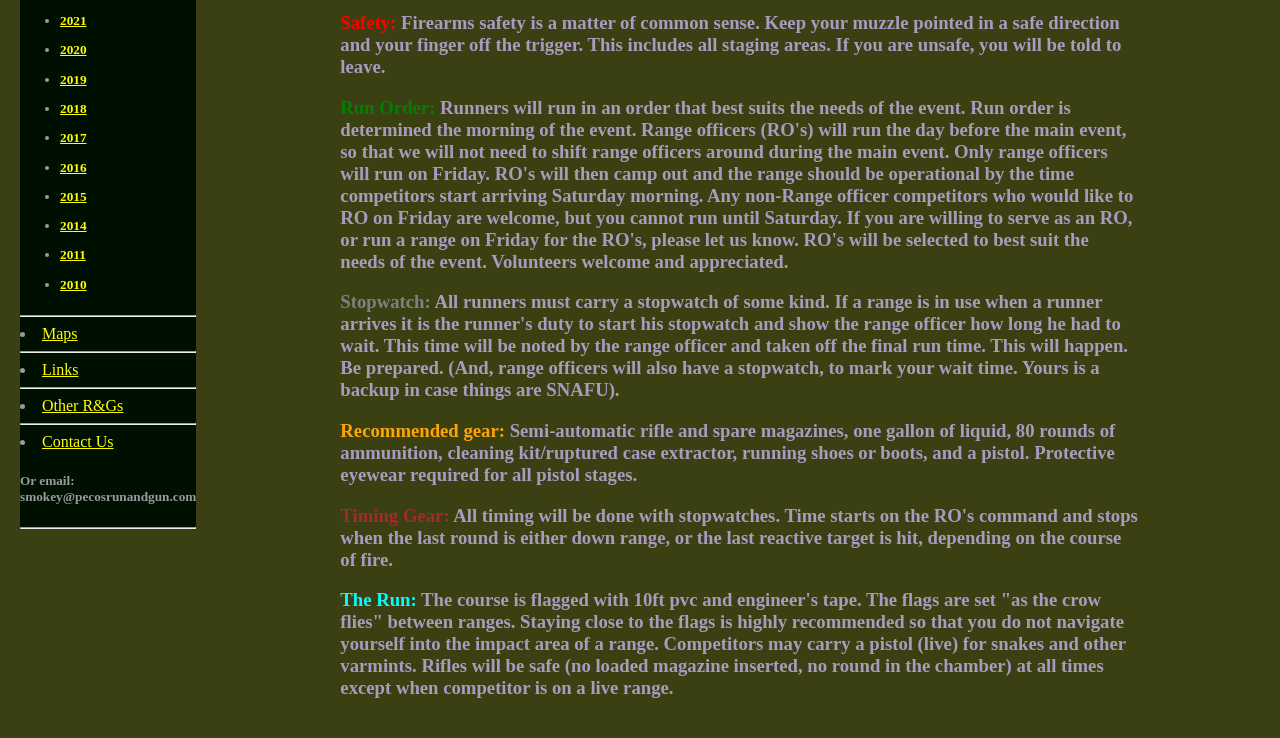Given the element description: "Links", predict the bounding box coordinates of this UI element. The coordinates must be four float numbers between 0 and 1, given as [left, top, right, bottom].

[0.033, 0.489, 0.061, 0.512]